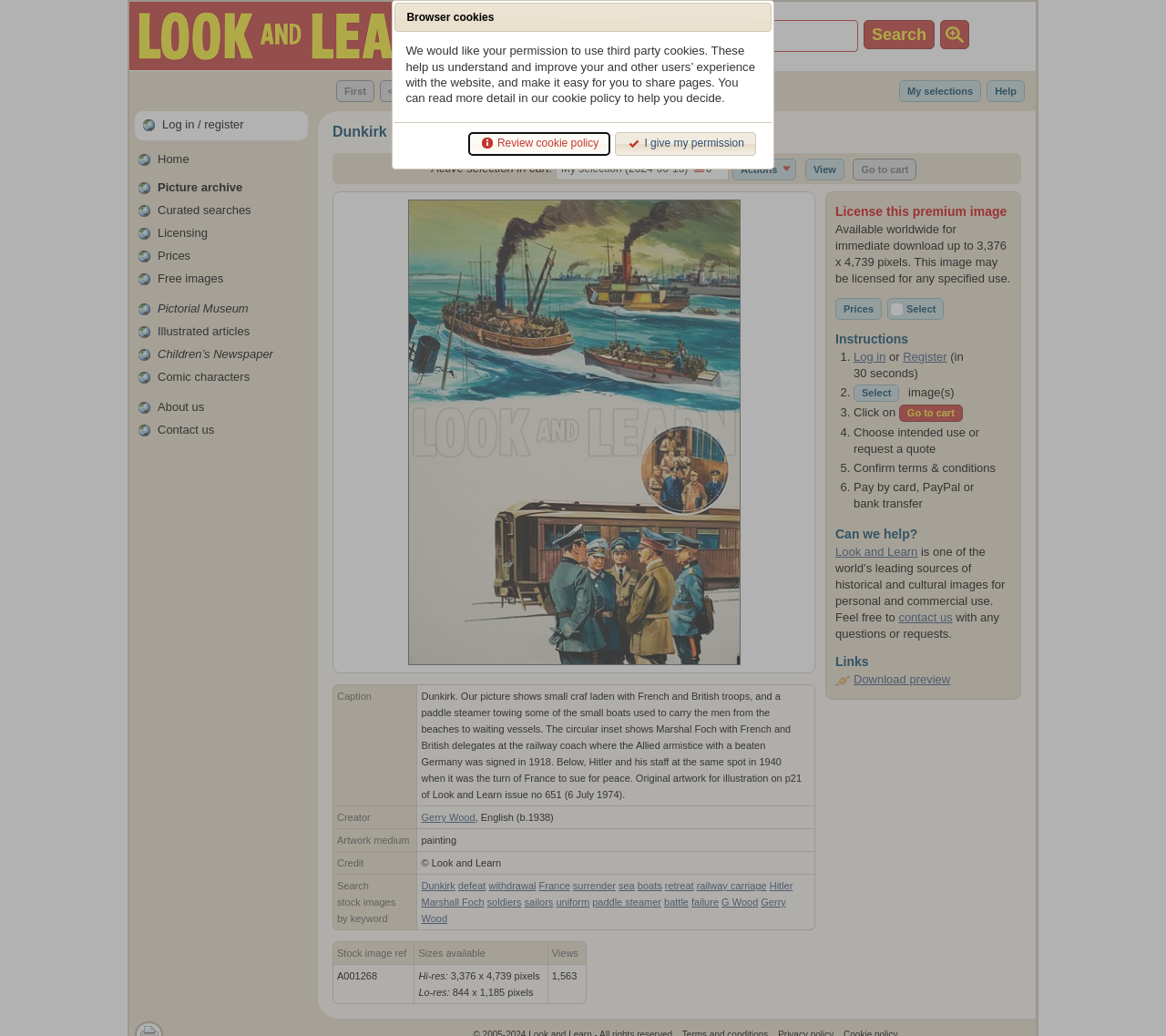Predict the bounding box coordinates of the area that should be clicked to accomplish the following instruction: "Contact the college via telephone". The bounding box coordinates should consist of four float numbers between 0 and 1, i.e., [left, top, right, bottom].

None